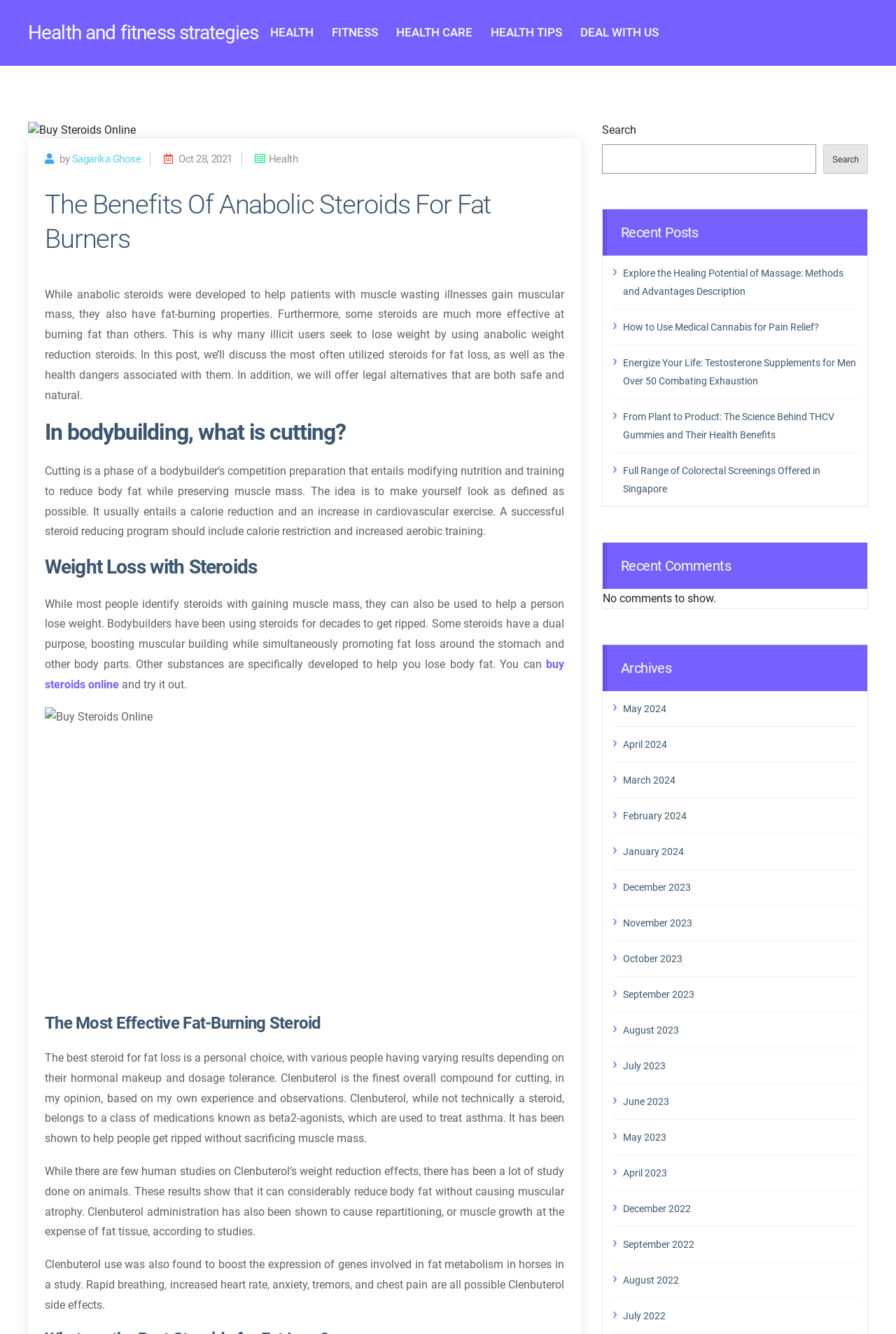Determine the bounding box coordinates of the section I need to click to execute the following instruction: "Search for something". Provide the coordinates as four float numbers between 0 and 1, i.e., [left, top, right, bottom].

[0.672, 0.108, 0.911, 0.13]